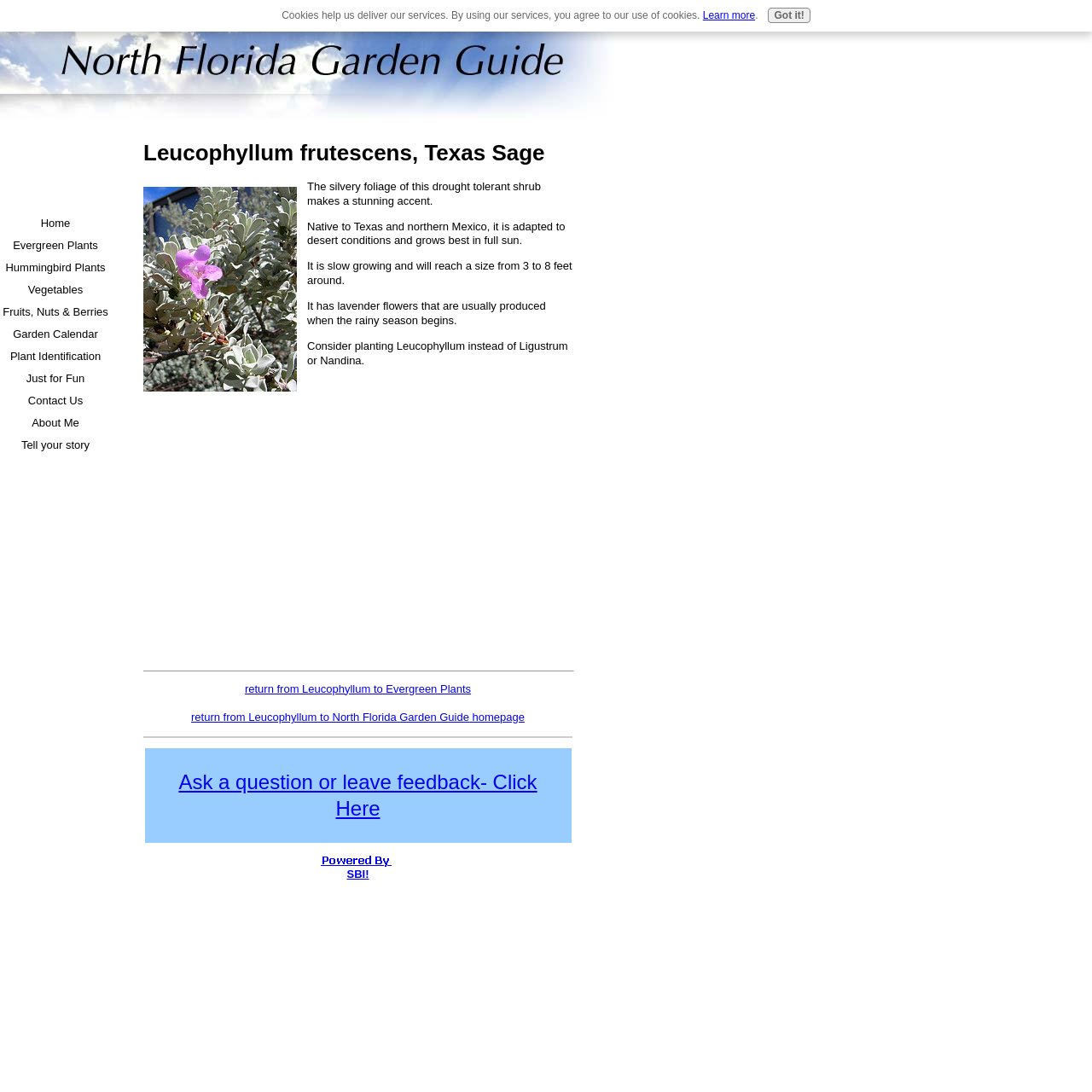Generate a thorough caption detailing the webpage content.

This webpage is about Leucophyllum frutescens, a drought-tolerant shrub with stunning silvery foliage. At the top, there is a navigation menu with 10 links, including "Home", "Evergreen Plants", "Hummingbird Plants", and others. Below the menu, there is a large section dedicated to Leucophyllum frutescens, which includes a heading, an image of the plant, and several paragraphs of text describing its characteristics, growth habits, and uses. The text also includes a comparison to other plants, such as Ligustrum and Nandina. 

On the right side of the page, there is a smaller section with two links, "return from Leucophyllum to Evergreen Plants" and "return from Leucophyllum to North Florida Garden Guide homepage". Below these links, there is a call-to-action link "Ask a question or leave feedback- Click Here" and two links to "SBI" with an accompanying image. 

At the very bottom of the page, there is a notification about cookies, with a link to "Learn more" and a "Got it!" button to acknowledge the notification.